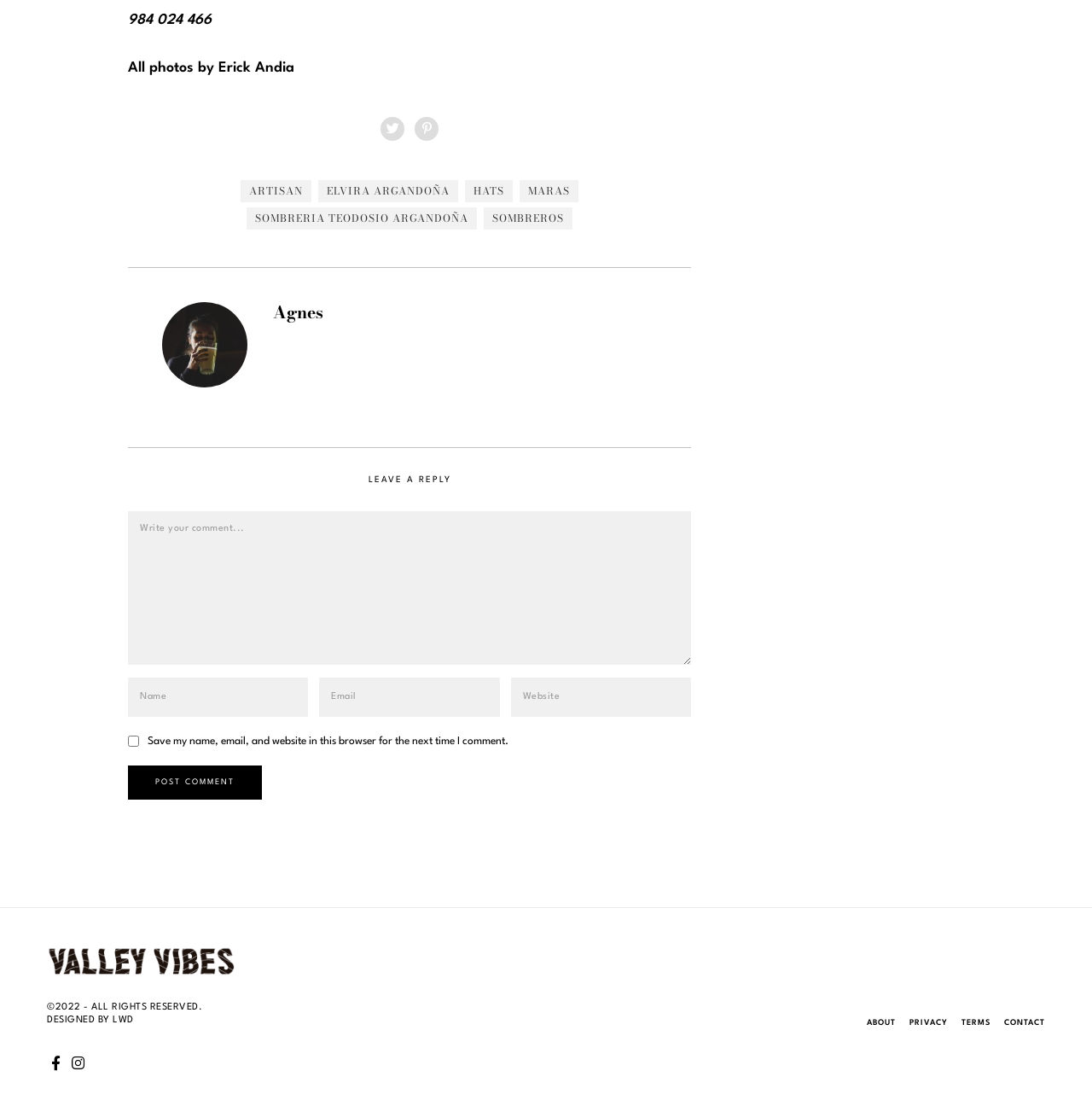Show the bounding box coordinates of the region that should be clicked to follow the instruction: "Write a comment in the textbox."

[0.117, 0.462, 0.633, 0.601]